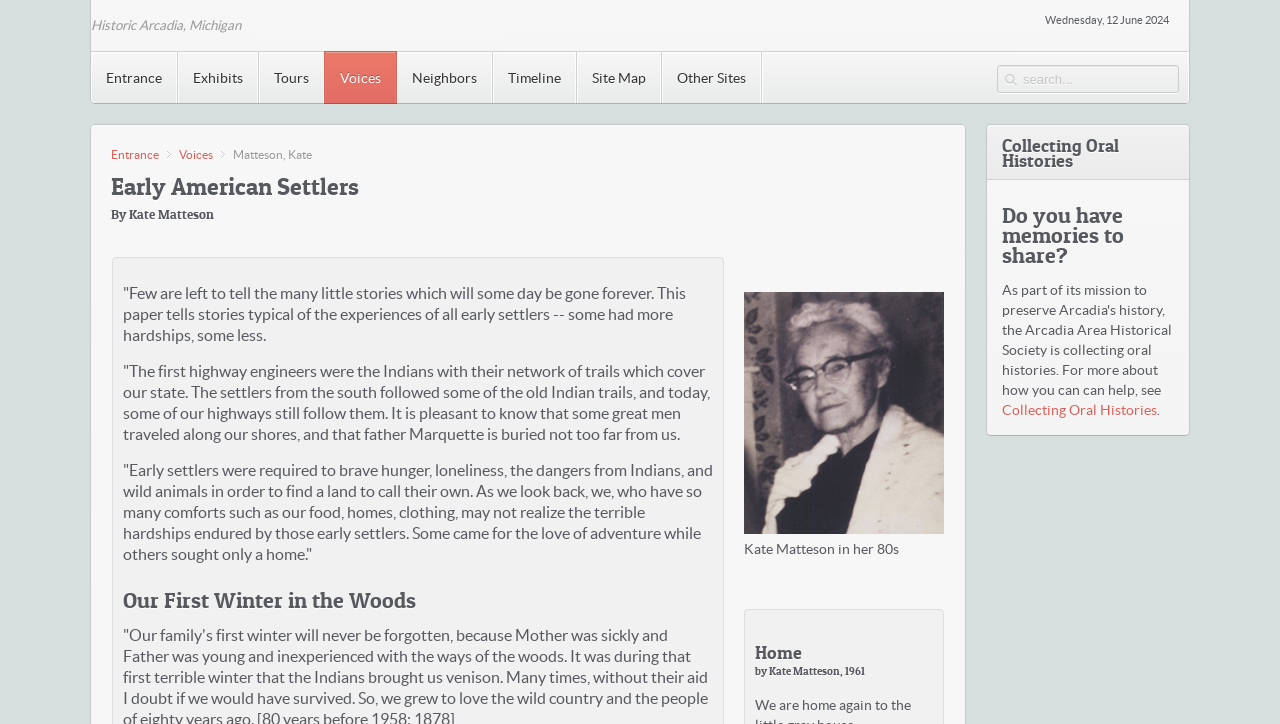Using the webpage screenshot, find the UI element described by Historic Arcadia, Michigan. Provide the bounding box coordinates in the format (top-left x, top-left y, bottom-right x, bottom-right y), ensuring all values are floating point numbers between 0 and 1.

[0.071, 0.0, 0.188, 0.07]